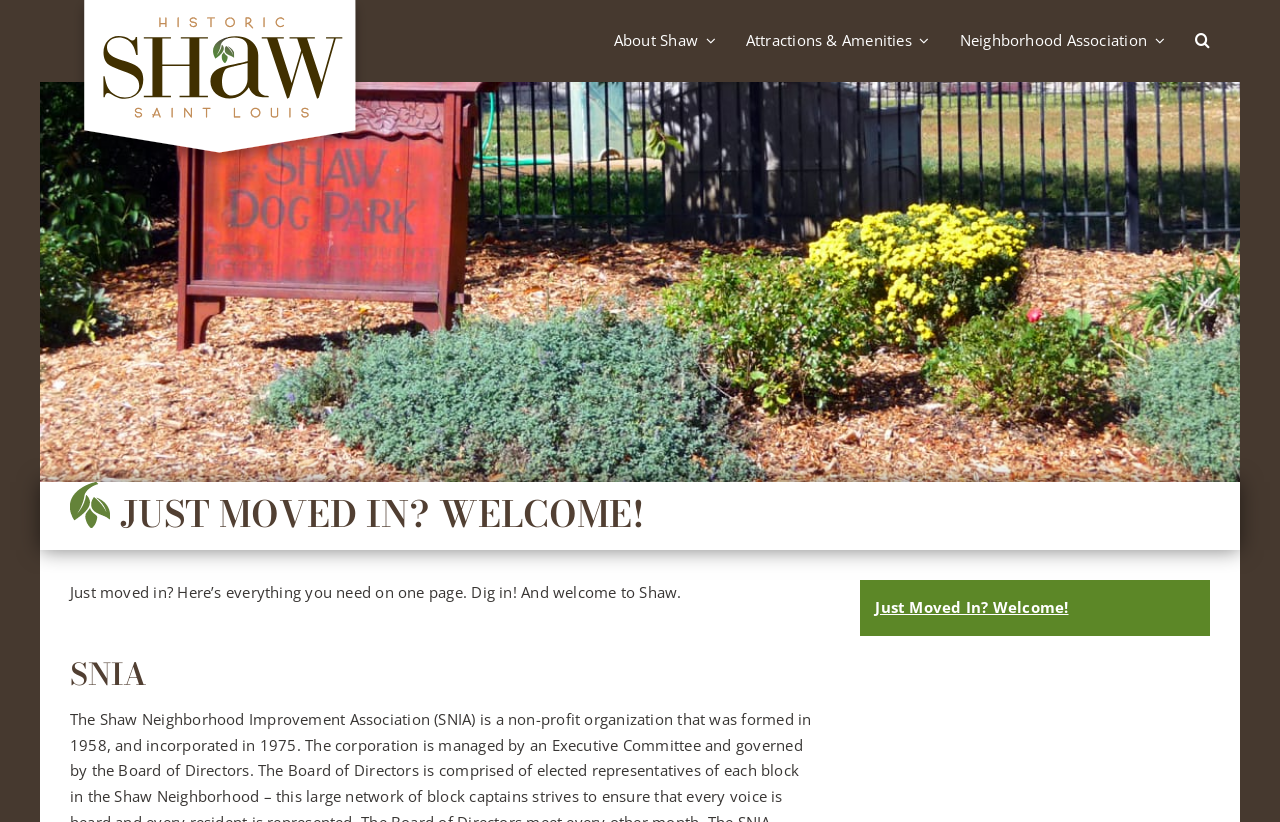Please respond in a single word or phrase: 
What is the purpose of SNIA?

Non-profit organization